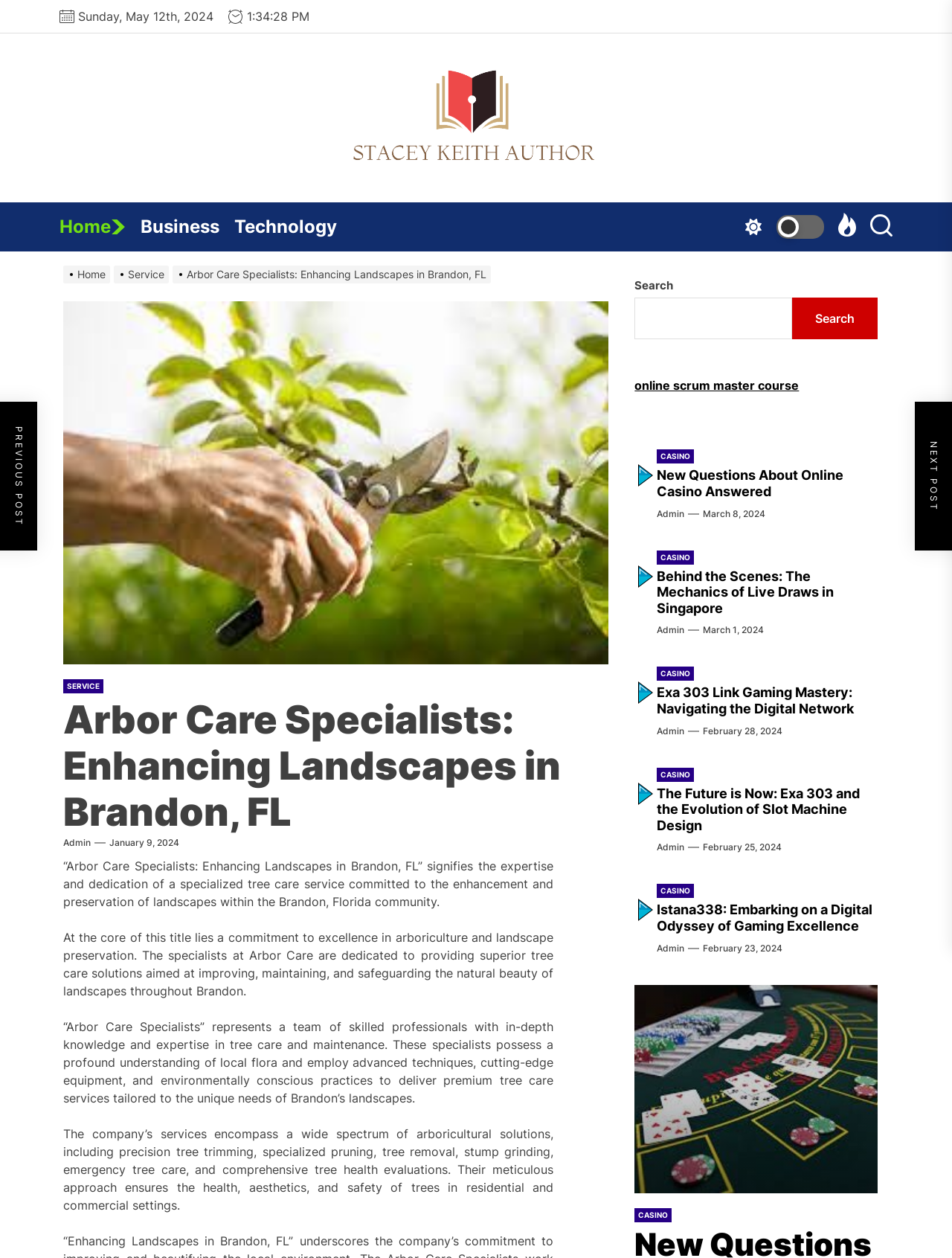Using the details in the image, give a detailed response to the question below:
What services does Arbor Care provide?

The webpage mentions that Arbor Care provides services such as precision tree trimming, specialized pruning, tree removal, stump grinding, emergency tree care, and comprehensive tree health evaluations, which are all related to tree care solutions.